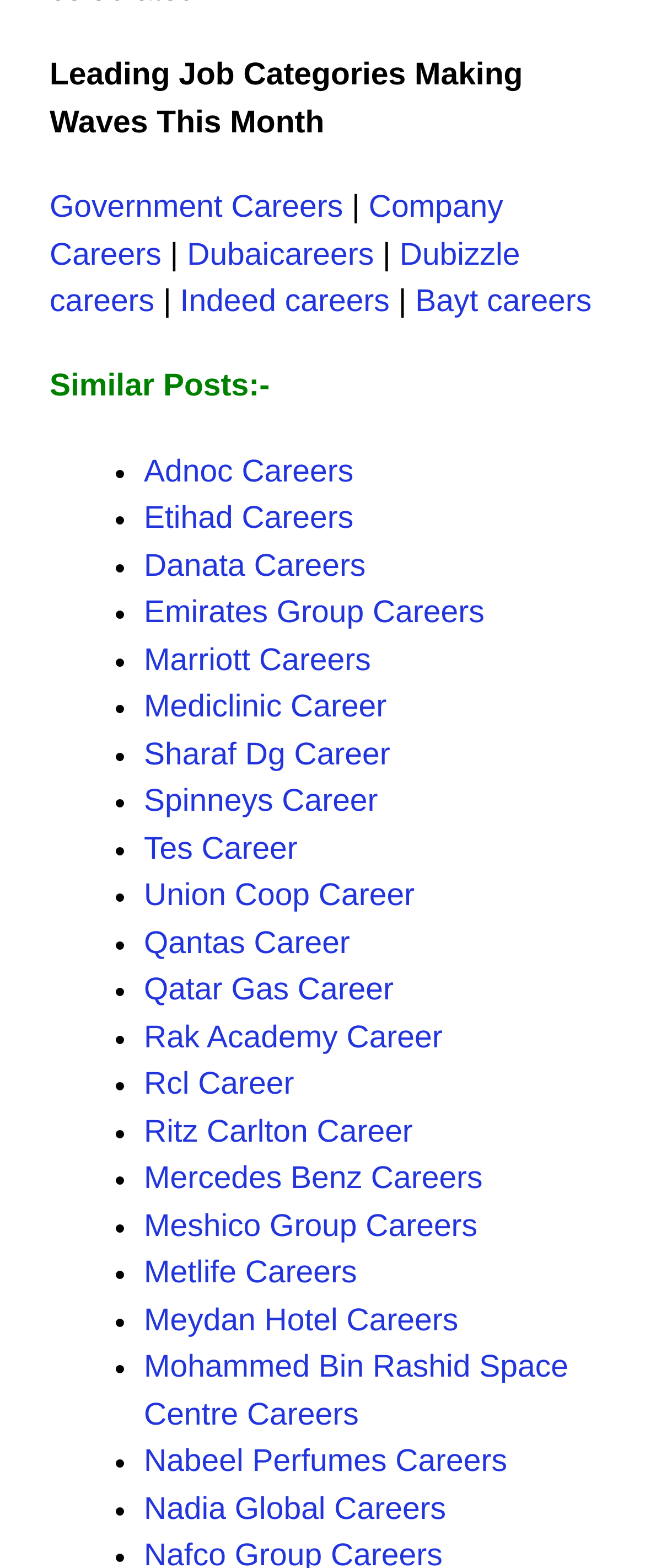Answer the question using only a single word or phrase: 
What is the first job category listed?

Government Careers